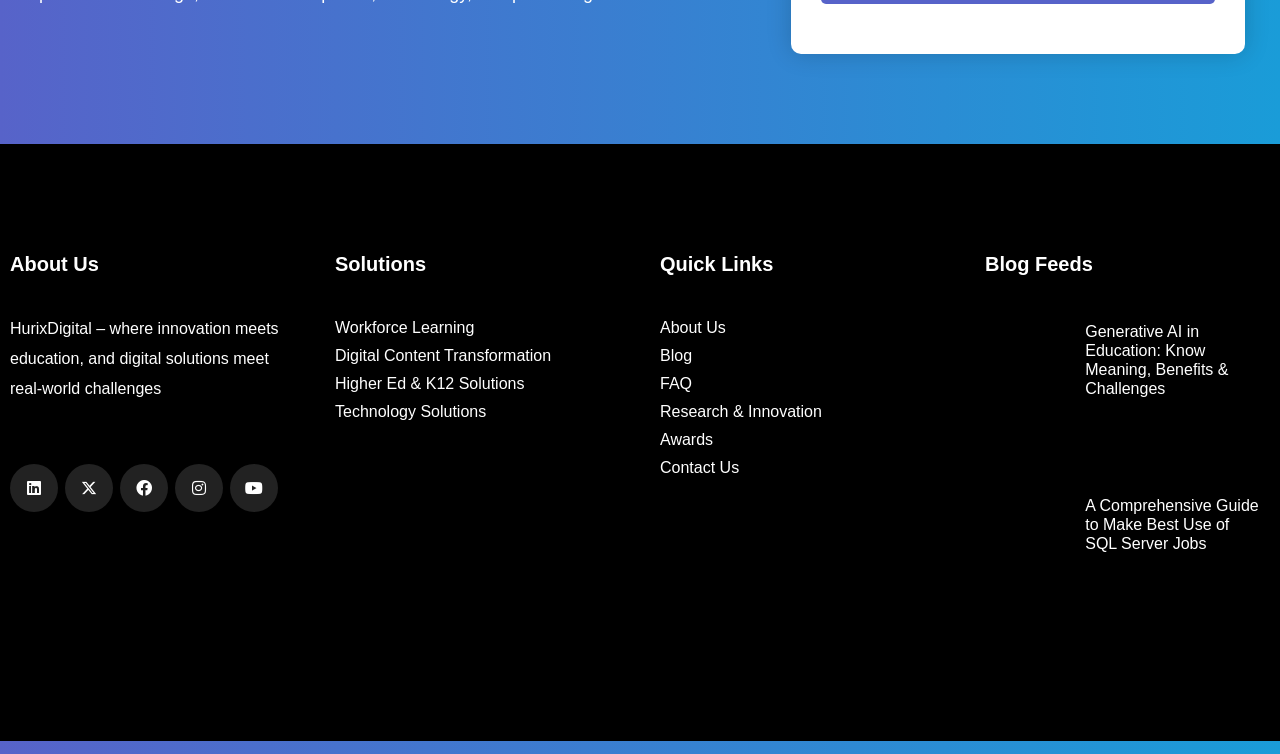How many social media links are present? Look at the image and give a one-word or short phrase answer.

4